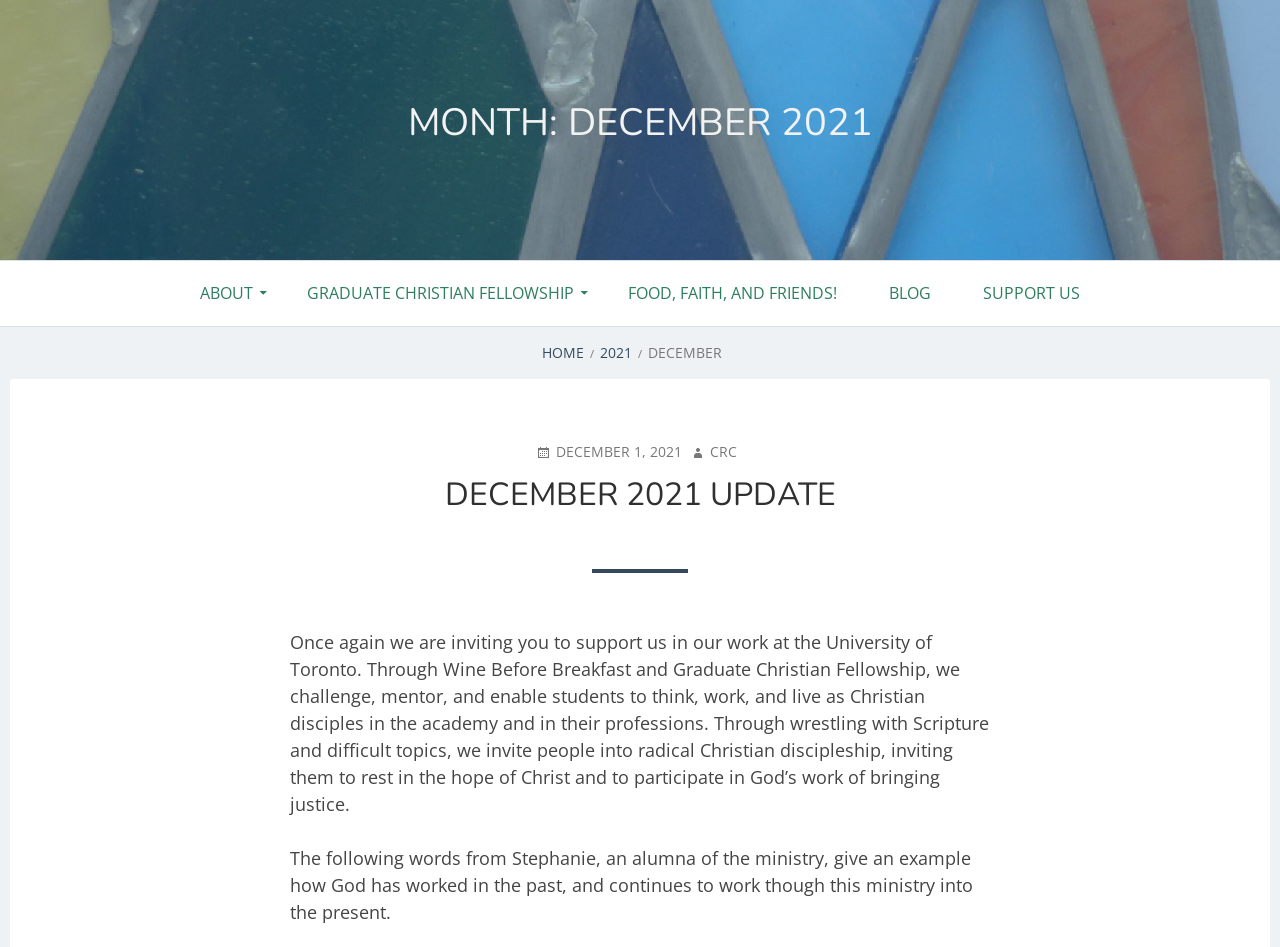How many navigation links are in the primary menu?
Please provide a single word or phrase in response based on the screenshot.

5